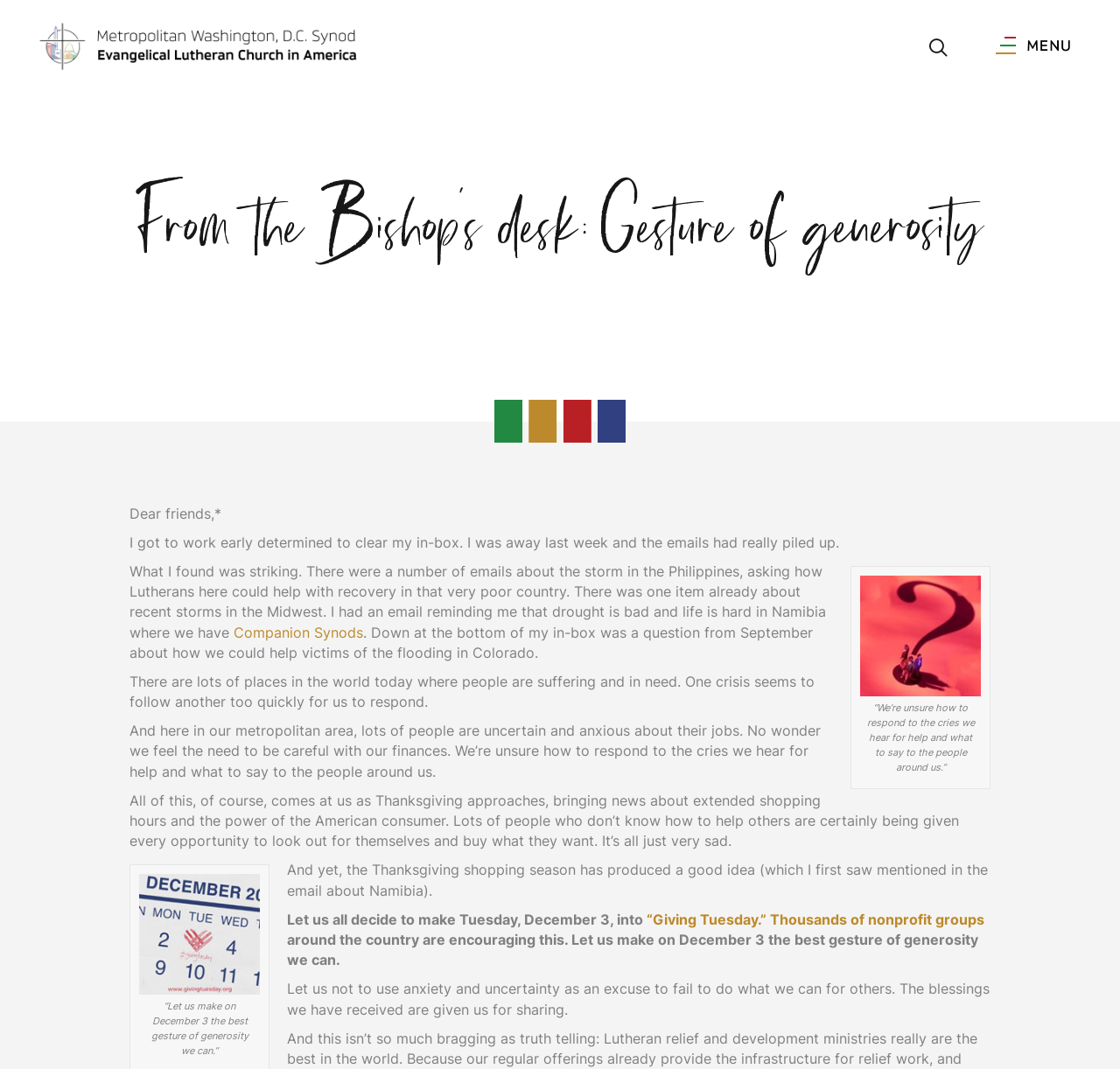What is the purpose of December 3?
Based on the screenshot, respond with a single word or phrase.

Giving Tuesday